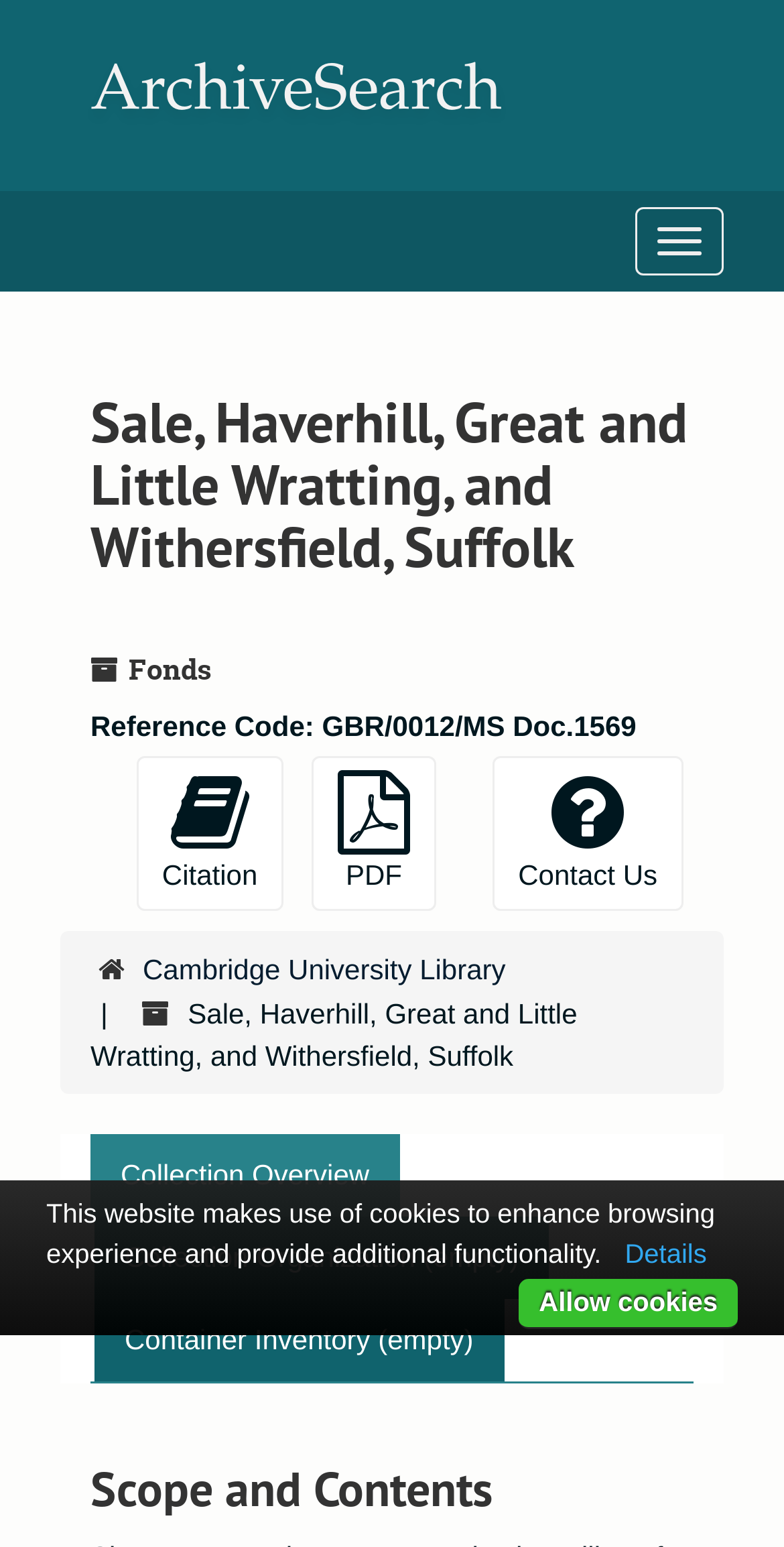Predict the bounding box coordinates of the area that should be clicked to accomplish the following instruction: "Toggle navigation". The bounding box coordinates should consist of four float numbers between 0 and 1, i.e., [left, top, right, bottom].

[0.81, 0.134, 0.923, 0.178]